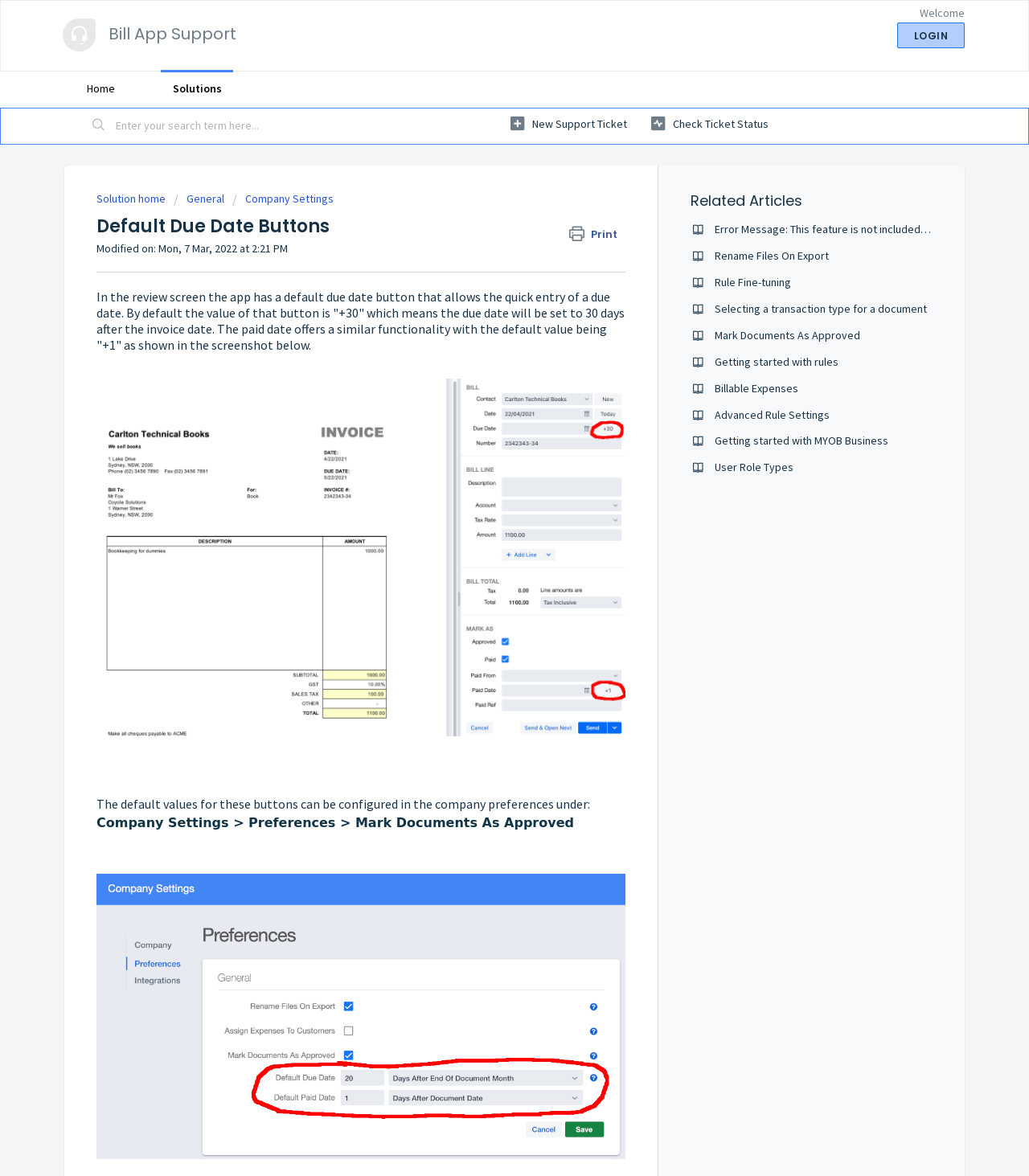Find the bounding box coordinates of the clickable element required to execute the following instruction: "view the 'RELATED POSTS' section". Provide the coordinates as four float numbers between 0 and 1, i.e., [left, top, right, bottom].

None